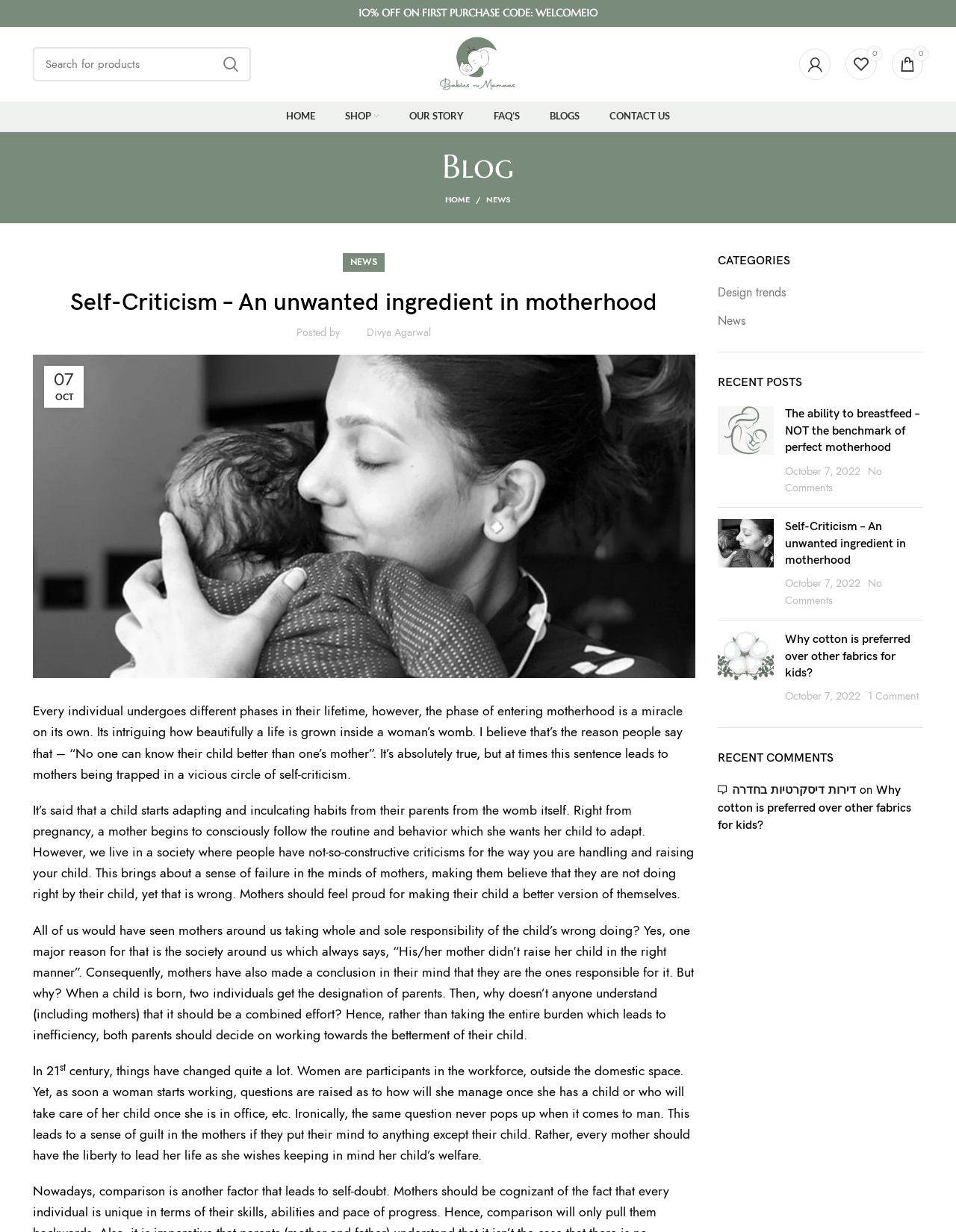Based on the description "דירות דיסקרטיות בחדרה", find the bounding box of the specified UI element.

[0.765, 0.635, 0.895, 0.648]